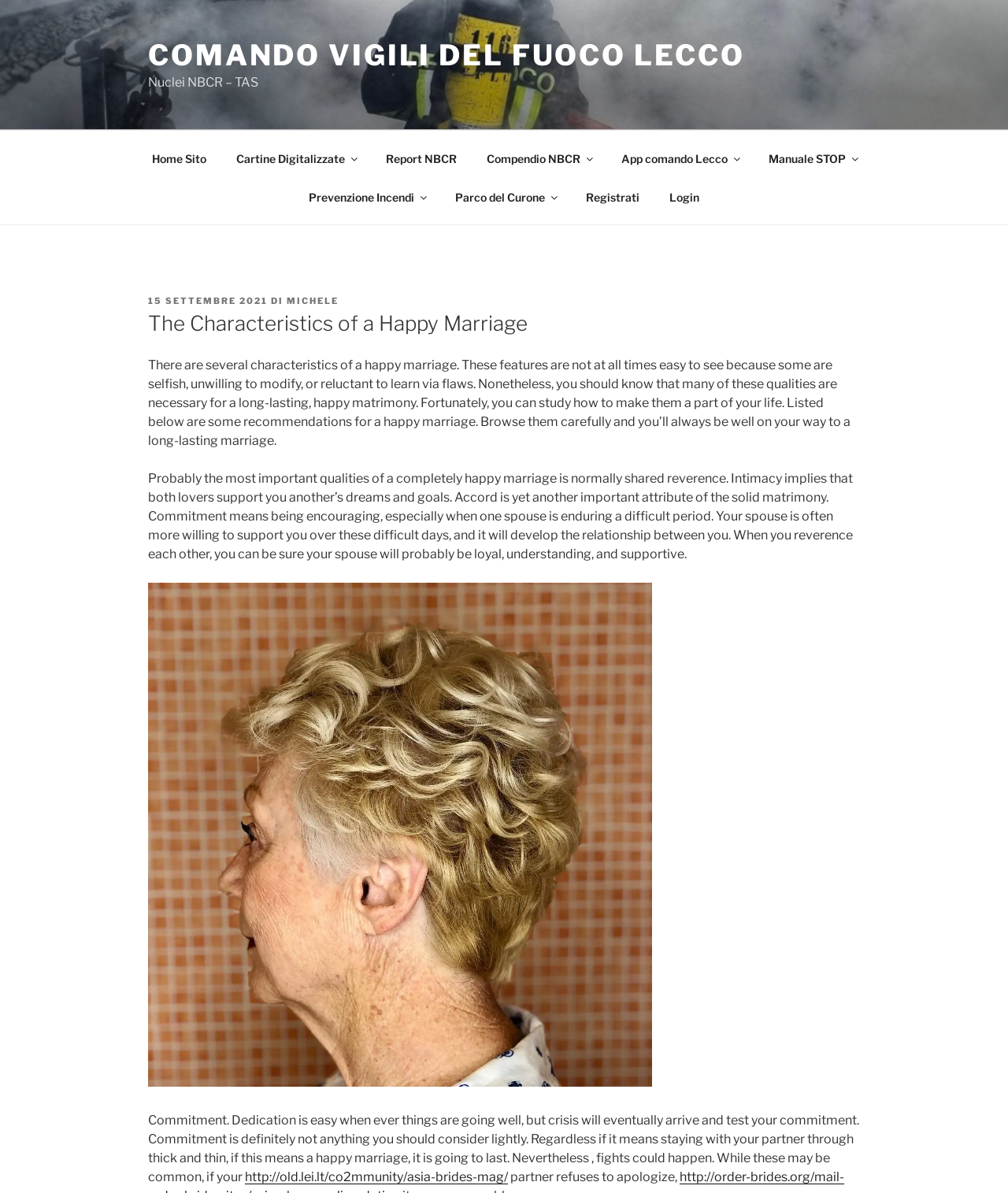Identify the bounding box coordinates for the element that needs to be clicked to fulfill this instruction: "Click on the 15 SETTEMBRE 2021 link". Provide the coordinates in the format of four float numbers between 0 and 1: [left, top, right, bottom].

[0.147, 0.248, 0.266, 0.257]